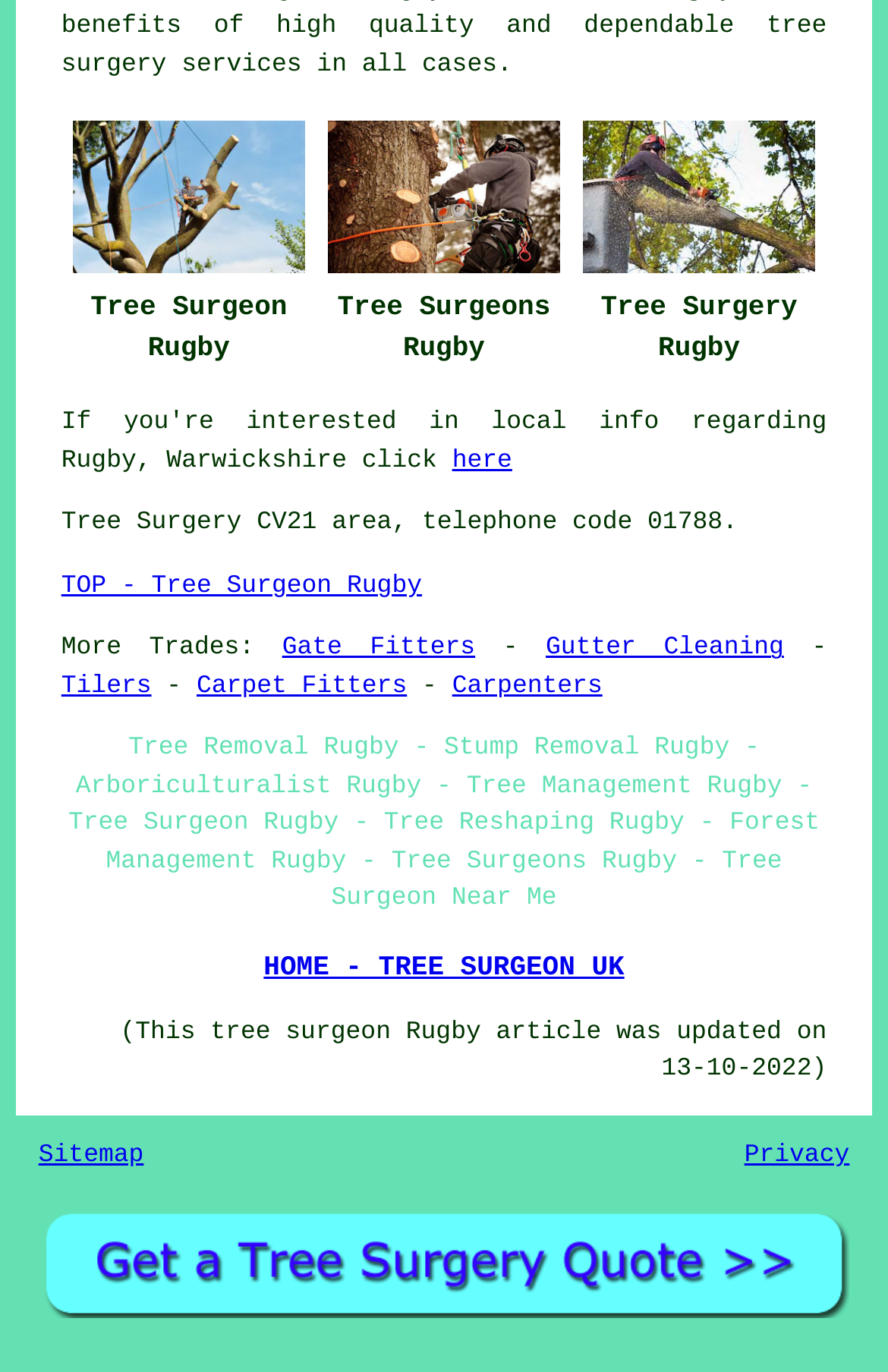Refer to the element description Contact Us and identify the corresponding bounding box in the screenshot. Format the coordinates as (top-left x, top-left y, bottom-right x, bottom-right y) with values in the range of 0 to 1.

None